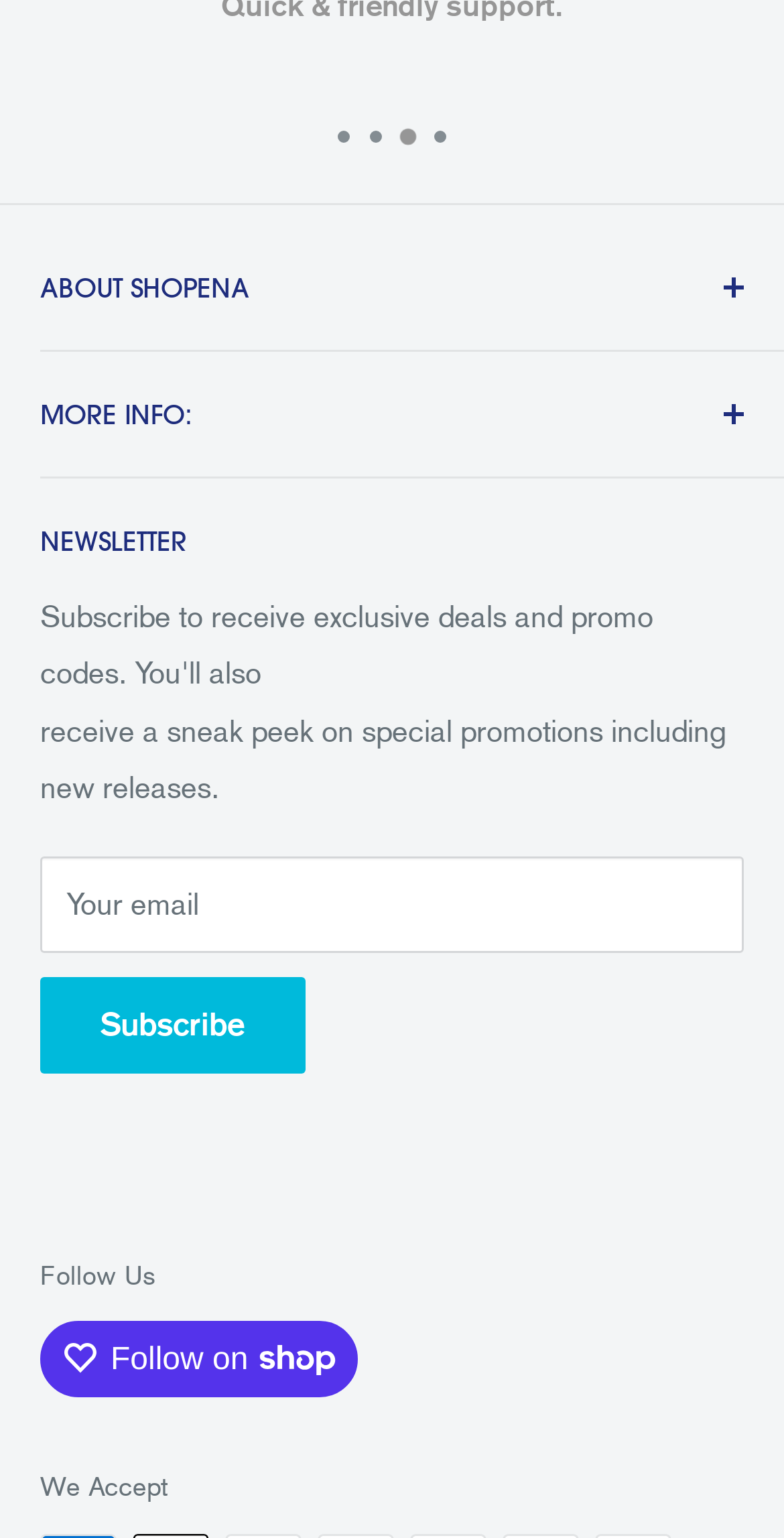Based on the visual content of the image, answer the question thoroughly: What is the label of the first link in the footer?

I looked at the link elements in the footer section and found that the first link has the text 'About Us', which is its label.